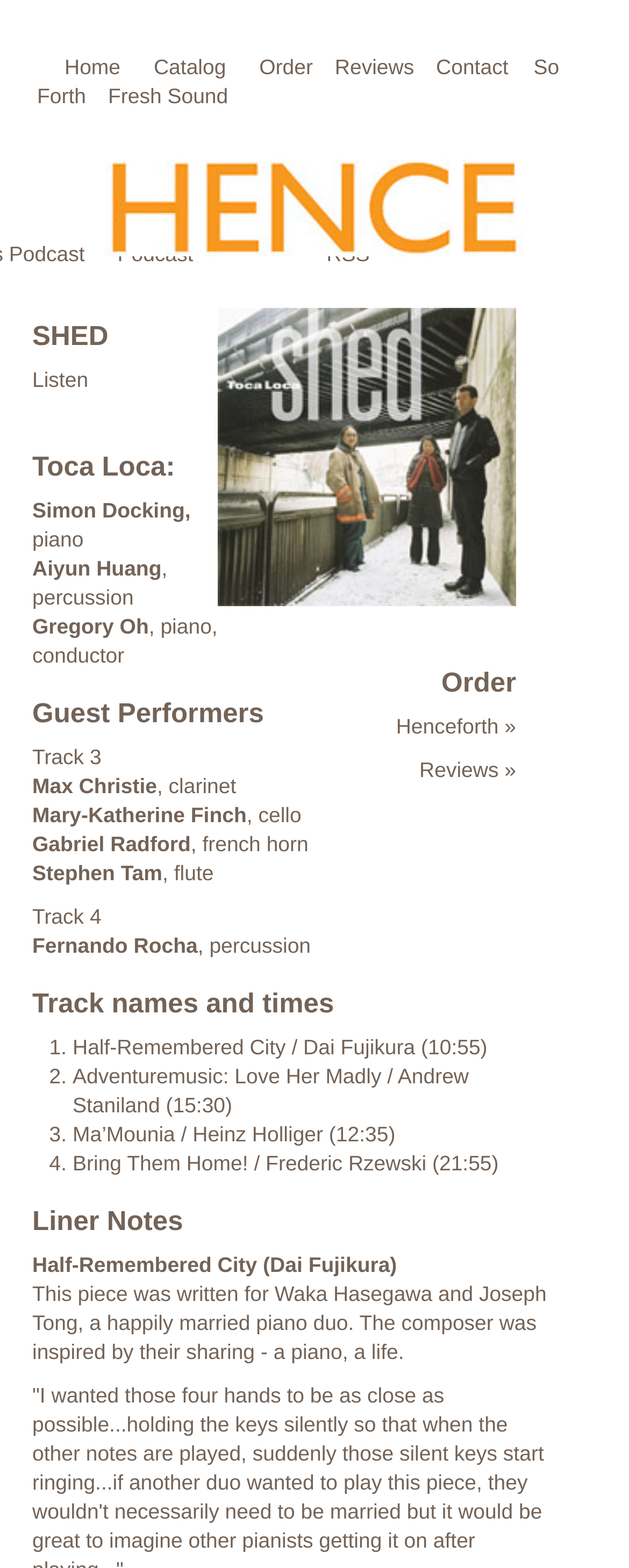Pinpoint the bounding box coordinates of the clickable area needed to execute the instruction: "Click on Home". The coordinates should be specified as four float numbers between 0 and 1, i.e., [left, top, right, bottom].

[0.103, 0.035, 0.192, 0.05]